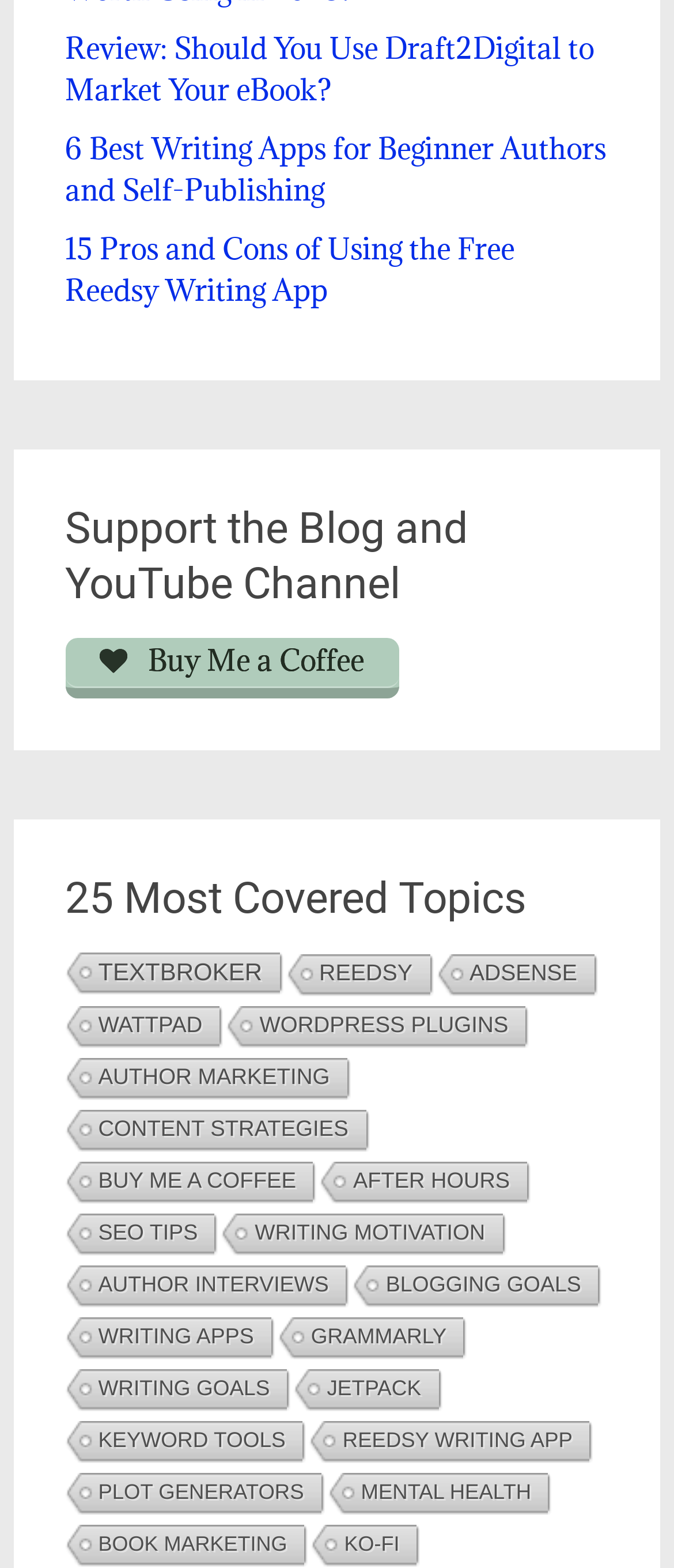Determine the bounding box coordinates of the element that should be clicked to execute the following command: "Buy Me a Coffee".

[0.097, 0.407, 0.592, 0.445]